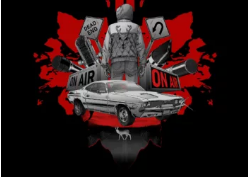Explain what is happening in the image with as much detail as possible.

The image showcases an engaging graphic design centered around the theme of a mysterious storyline. At the core, a figure clad in a hooded jacket stands with their back to the viewer, surrounded by a dramatic explosion of elements that enhances the suspenseful ambiance. The figure's silhouette is stark against a black background, emphasizing the ominous atmosphere. 

In front of the figure is a vintage car, adding a retro touch and suggesting a narrative related to travel or escape. Scattered behind the figure are stylized signs and microphones marked "ON AIR," hinting at a broadcasting or media theme, which may indicate involvement in a thriller or investigative scenario. The color palette predominantly features shades of red and gray, evoking drama and intensity, while splattered red accents serve to heighten the sense of urgency and chaos within the scene. 

This artwork likely accompanies a review titled "Heading Out Review," which suggests themes of adventure and self-discovery within a thrilling context. The graphic is designed to capture the attention of viewers, drawing them into the narrative and leaving them intrigued about its content.